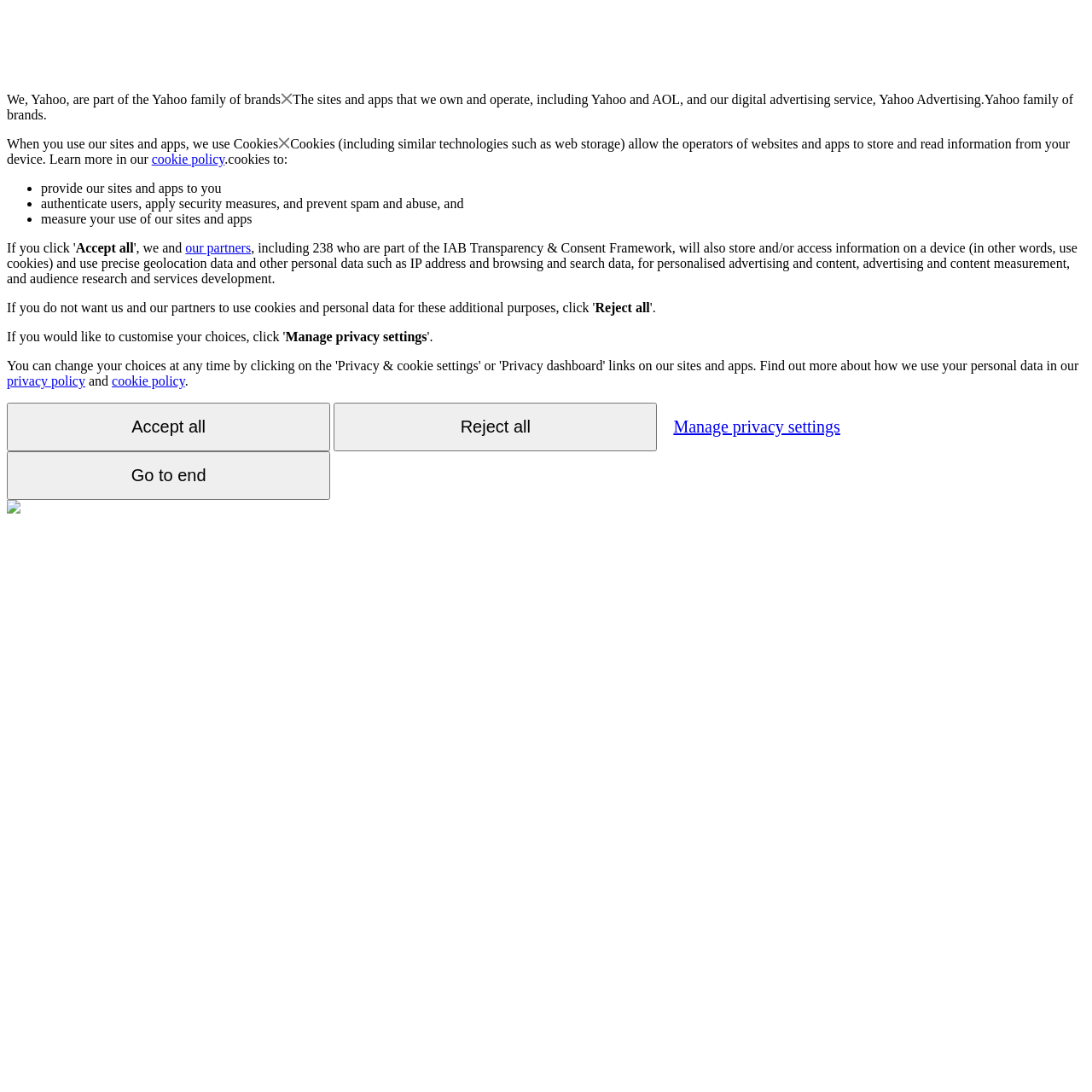Please identify the bounding box coordinates of the element on the webpage that should be clicked to follow this instruction: "Read more about refugees". The bounding box coordinates should be given as four float numbers between 0 and 1, formatted as [left, top, right, bottom].

None